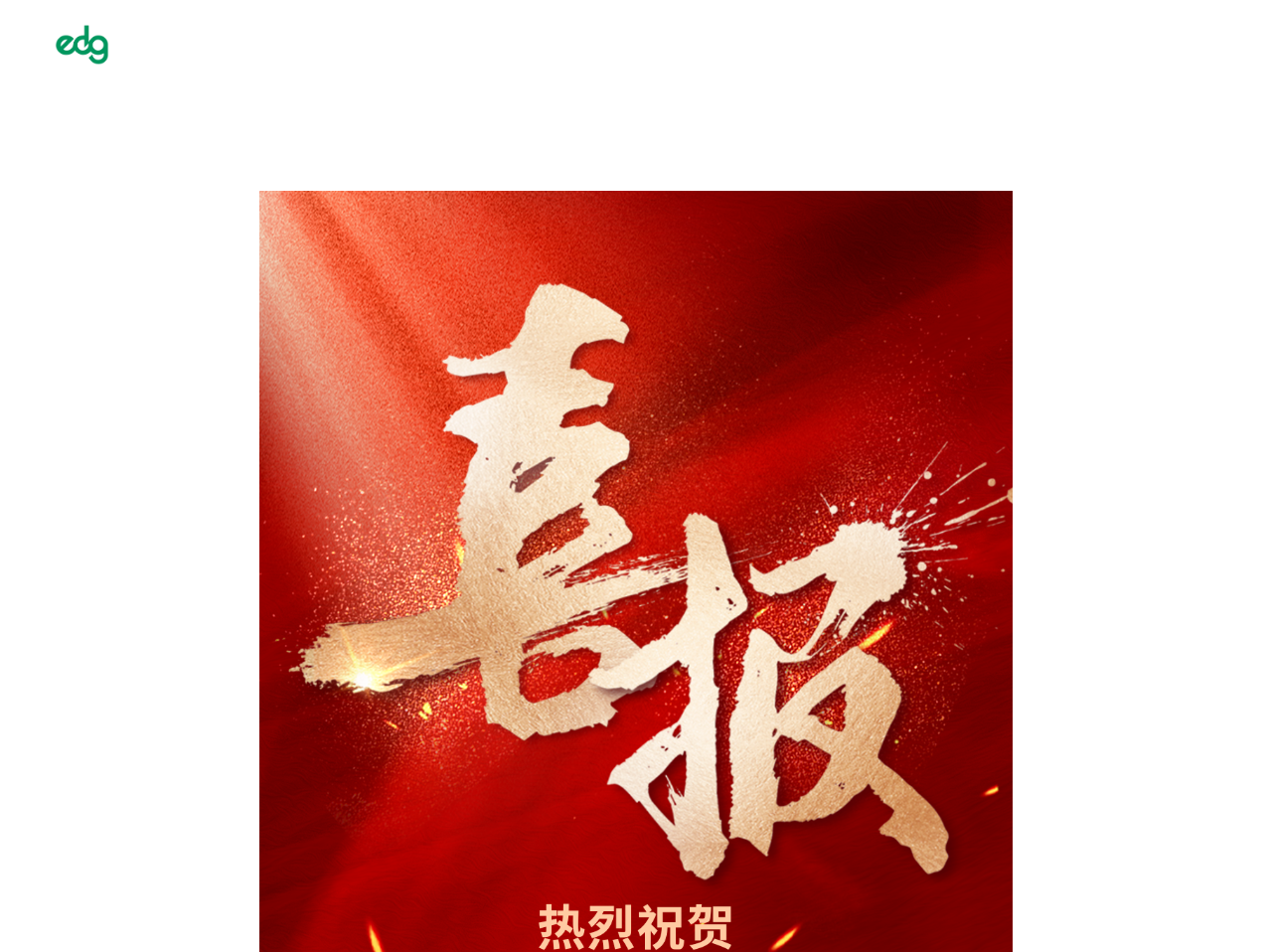Using the image as a reference, answer the following question in as much detail as possible:
How many main menu items are there?

I counted the number of links at the top of the page, excluding the language options, and found that there are 5 main menu items: 'Home', 'Introduction', 'Project Case', 'News', and 'Contact'.